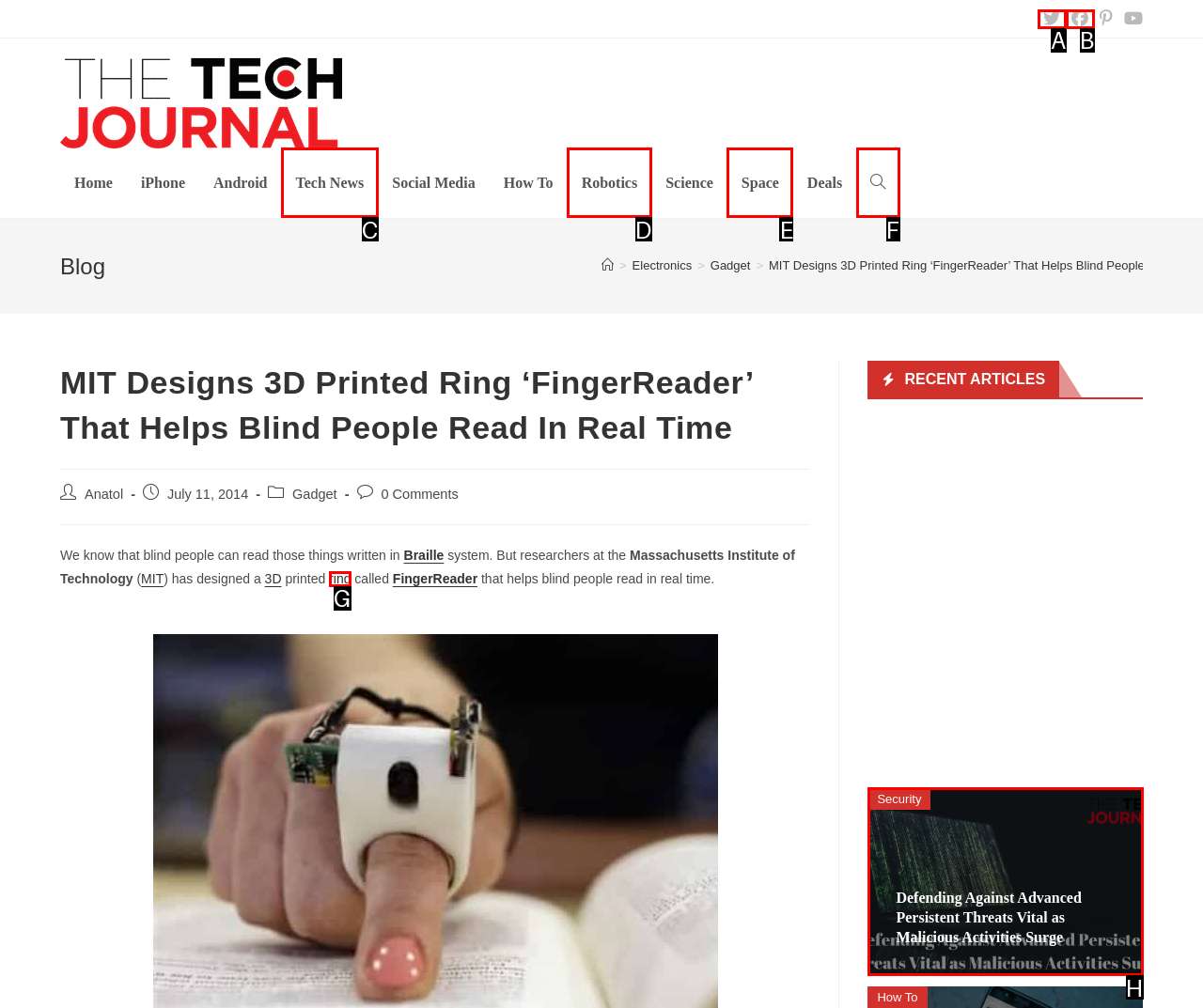Identify which lettered option completes the task: Search the website. Provide the letter of the correct choice.

F